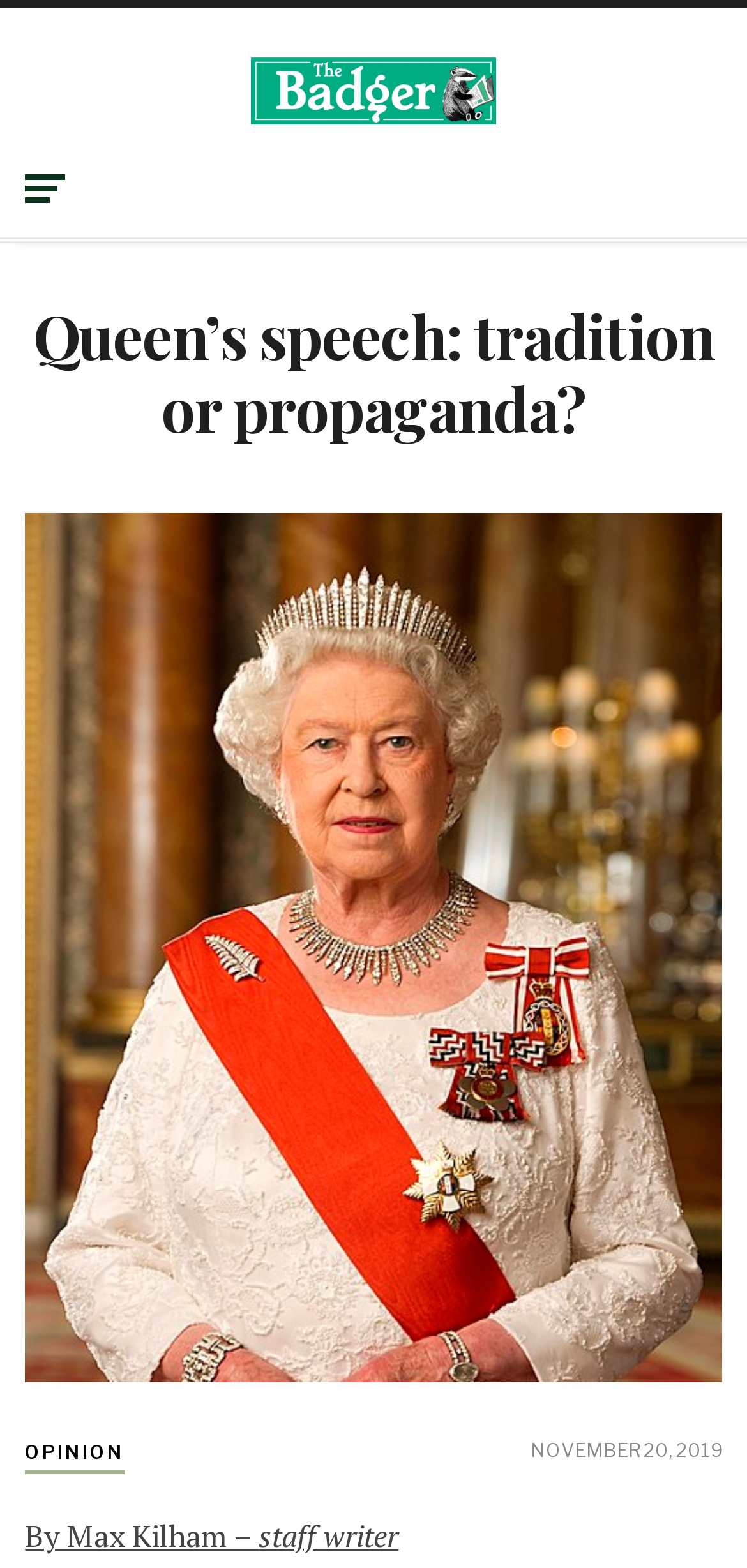What is the category of the article?
Using the image as a reference, answer with just one word or a short phrase.

OPINION